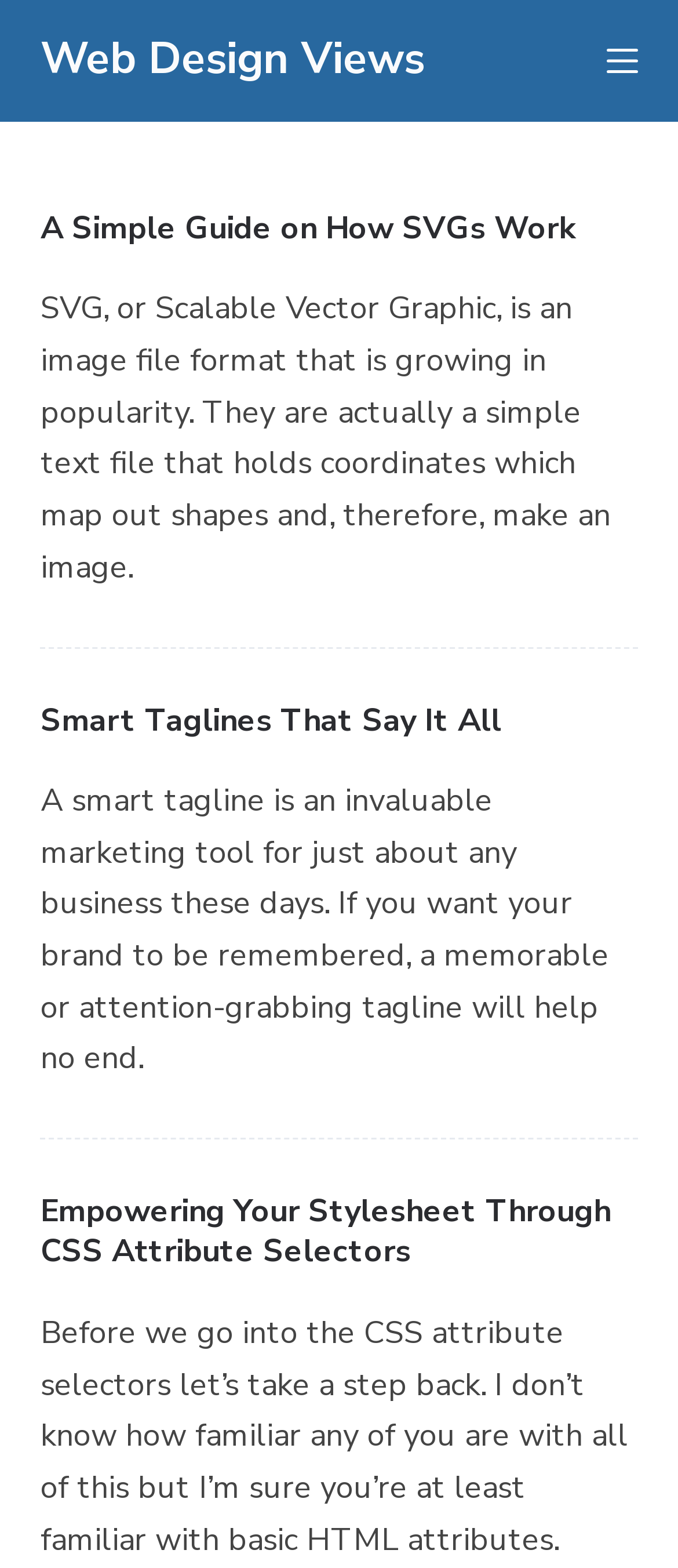Utilize the details in the image to thoroughly answer the following question: What is the purpose of a smart tagline?

According to the second article, a smart tagline is an invaluable marketing tool that helps a brand to be remembered. The article explains that a memorable or attention-grabbing tagline will help a business to be remembered.